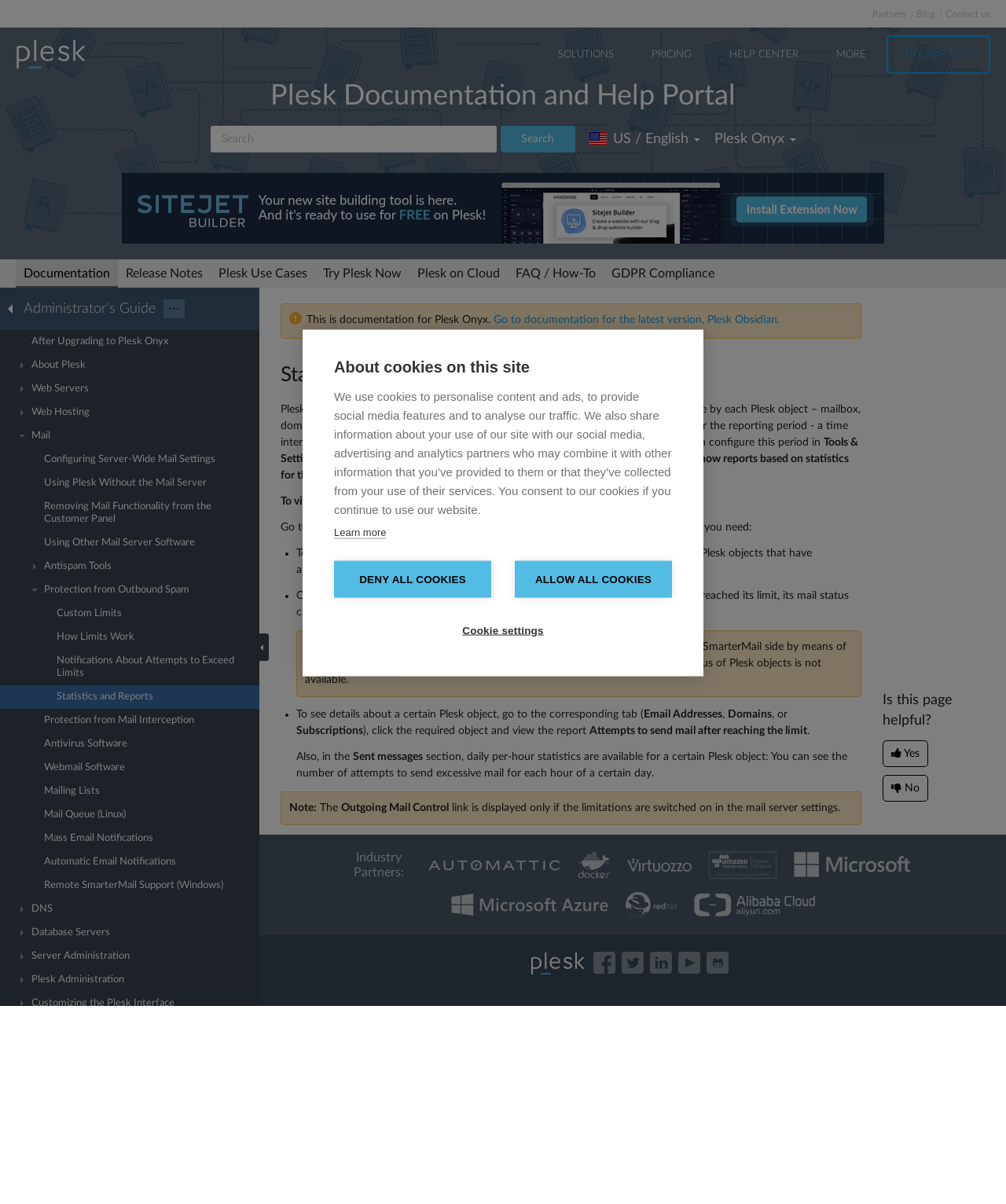Provide a one-word or short-phrase response to the question:
What is the purpose of the 'Statistics and Reports' link?

View statistics and reports